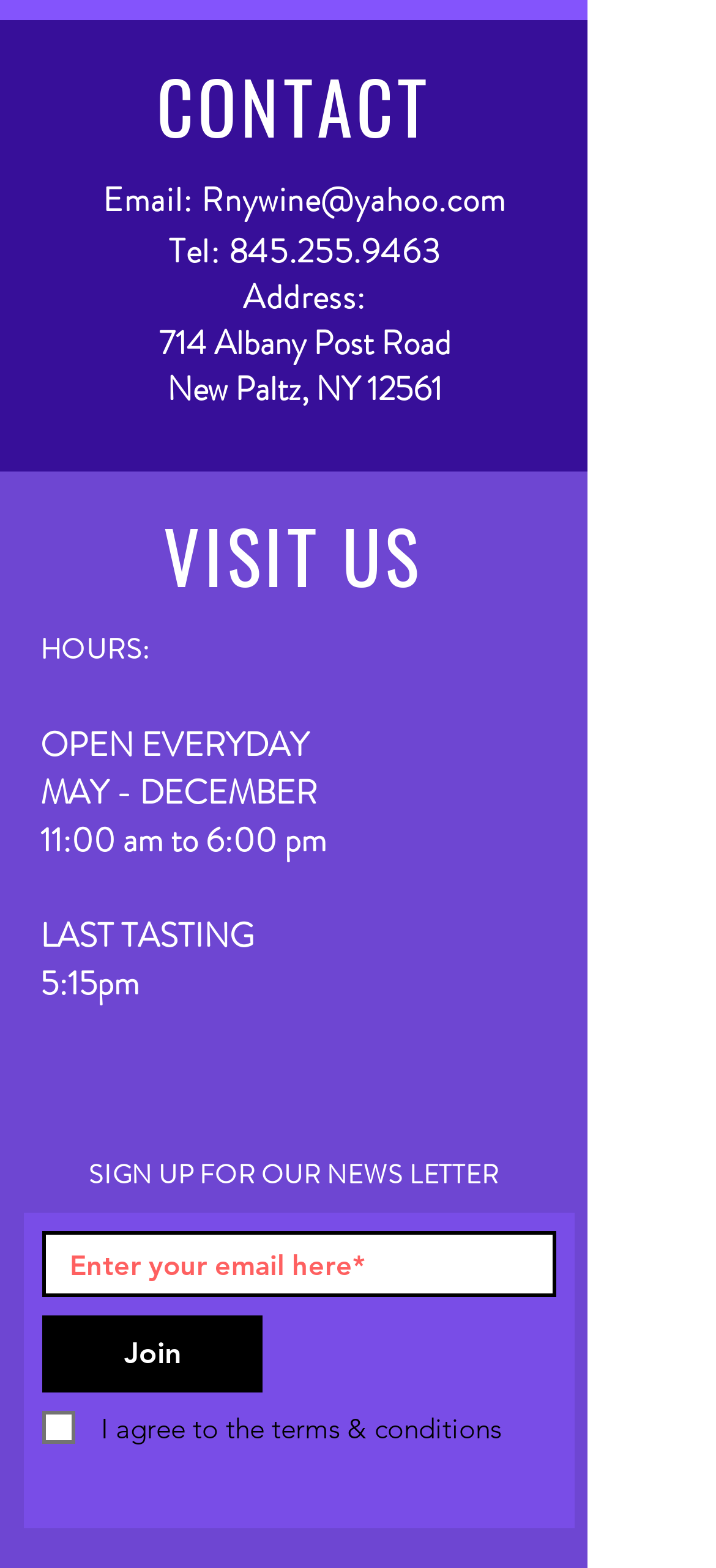Identify the bounding box coordinates for the UI element mentioned here: "VISIT US". Provide the coordinates as four float values between 0 and 1, i.e., [left, top, right, bottom].

[0.229, 0.32, 0.589, 0.388]